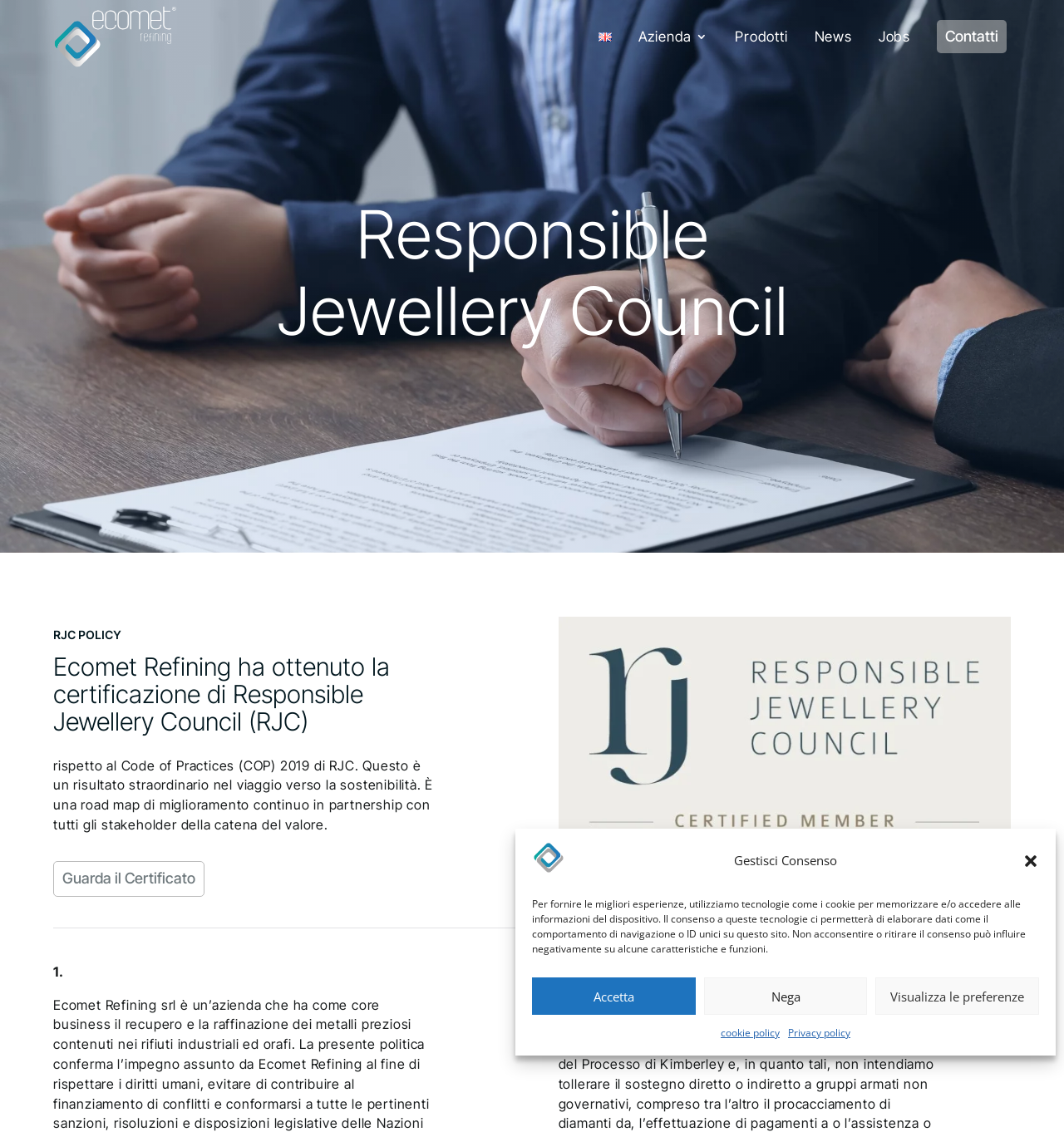Provide the bounding box coordinates for the area that should be clicked to complete the instruction: "Learn more about the company".

[0.6, 0.004, 0.666, 0.06]